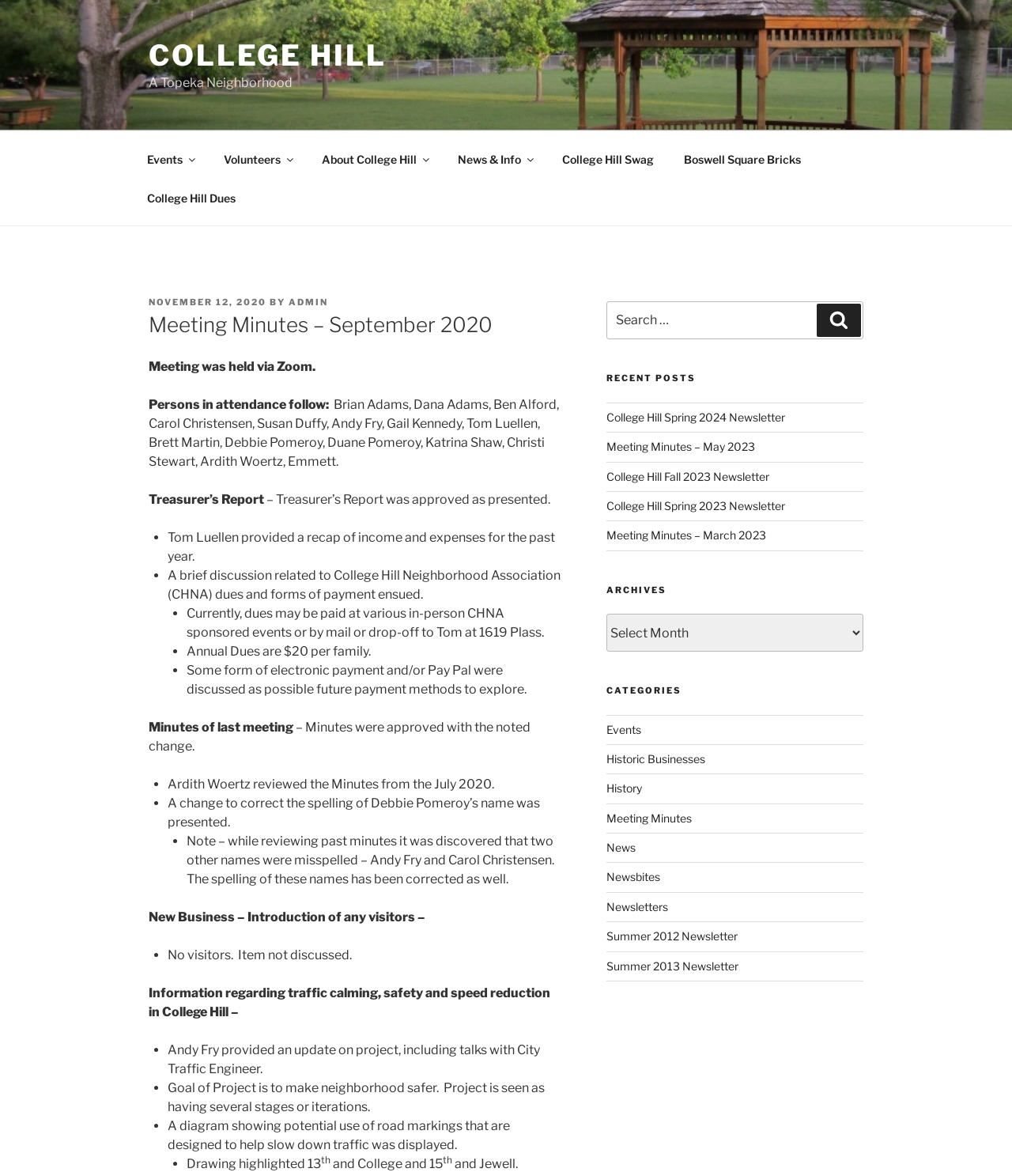Provide a one-word or short-phrase response to the question:
What is the purpose of the project mentioned in the webpage?

To make the neighborhood safer